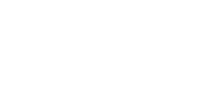Explain what is happening in the image with elaborate details.

The image features a visually striking depiction related to upcoming news, specifically concerning the Lok Sabha Election scheduled for May 12, 2024. It serves as a visual element accompanying a related news article about the key candidates and events in the election process. Prominent figures such as Akhilesh Yadav, Yusuf Pathan, and Mahua Moitra are highlighted, indicating their significance in the election phase. The overall theme emphasizes the political landscape and preparations for one of India's major democratic events. The context situates it within a broader narrative about electoral dynamics and public engagement in the electoral process.